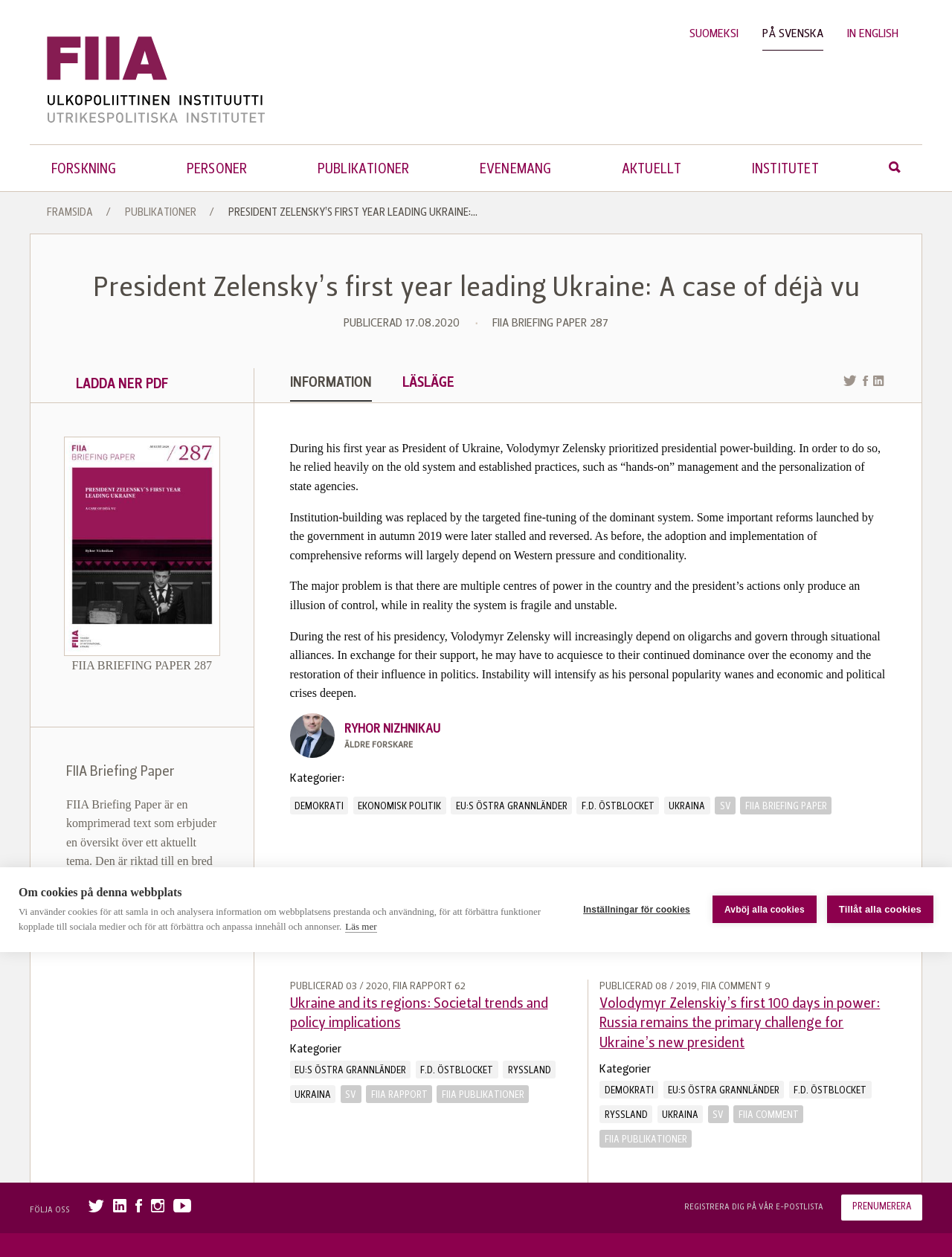Based on the element description "parent_node: FÖLJA OSS aria-label="LinkedIn"", predict the bounding box coordinates of the UI element.

[0.119, 0.954, 0.133, 0.968]